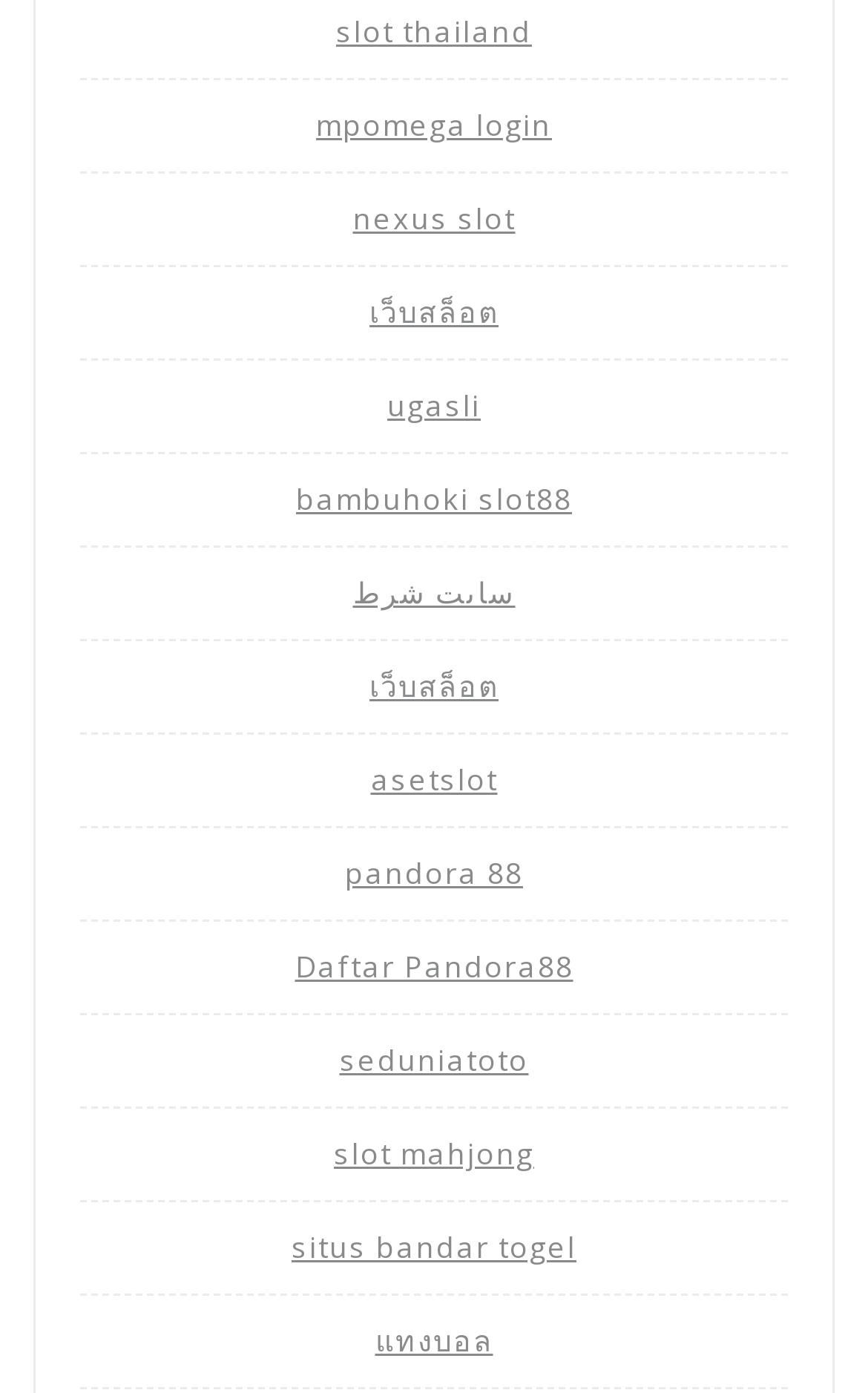Provide a one-word or one-phrase answer to the question:
How many links have 'slot' in their text?

5